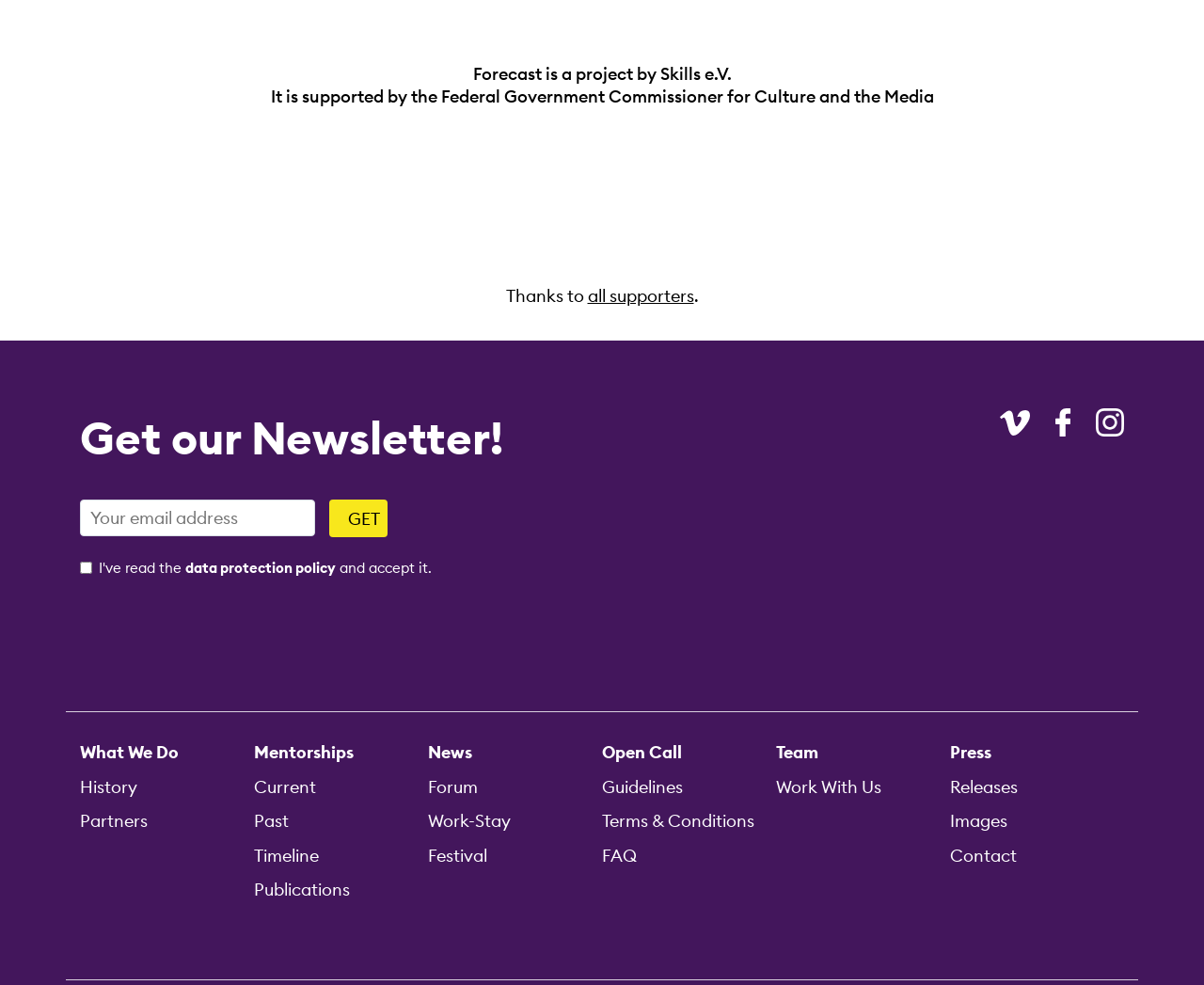Predict the bounding box coordinates of the area that should be clicked to accomplish the following instruction: "Learn about what we do". The bounding box coordinates should consist of four float numbers between 0 and 1, i.e., [left, top, right, bottom].

[0.066, 0.753, 0.148, 0.775]